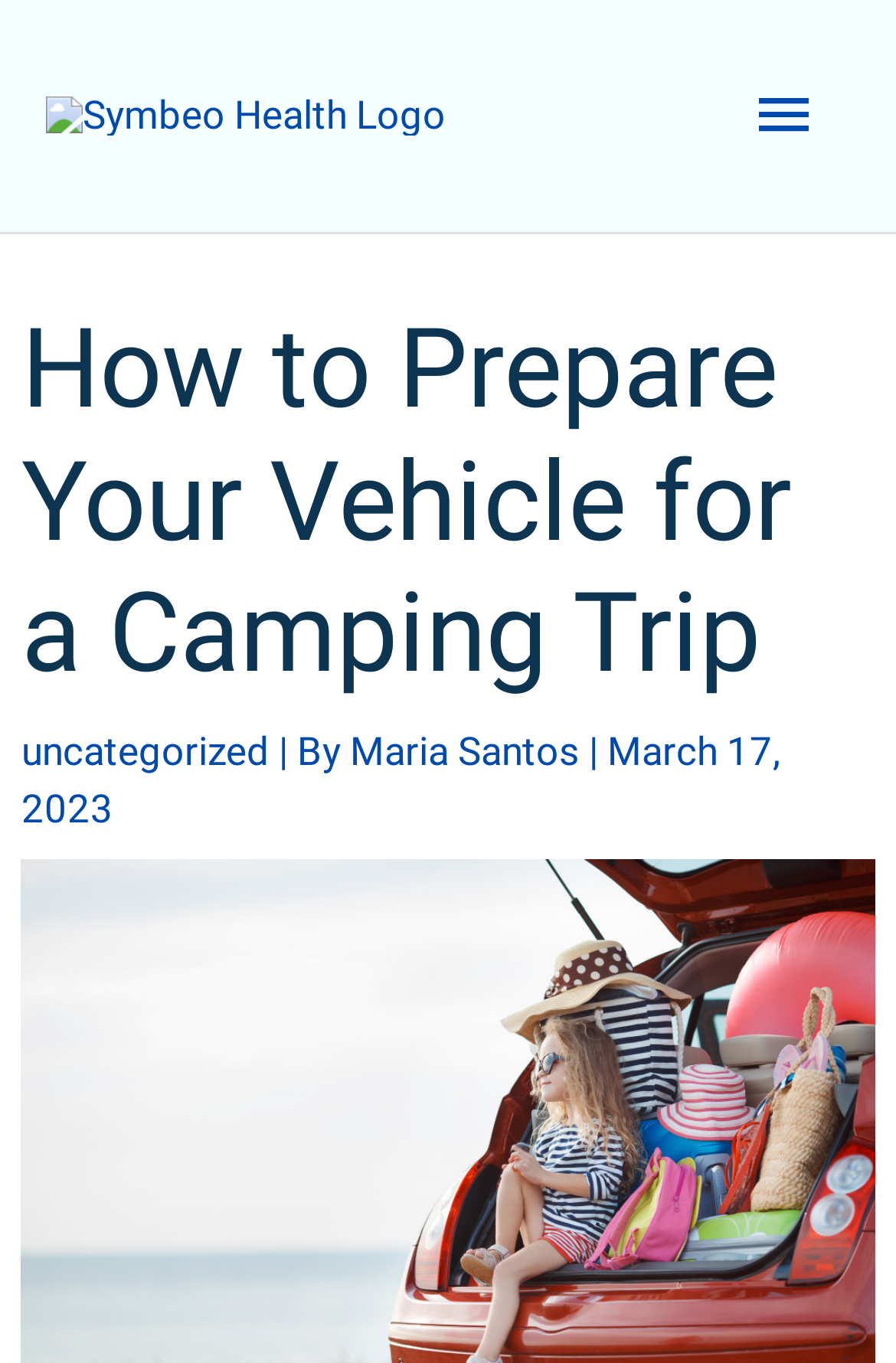Is the main menu expanded?
Give a comprehensive and detailed explanation for the question.

The main menu can be found by looking at the button with the label 'Main Menu', which has an attribute 'expanded' set to 'False', indicating that it is not expanded.